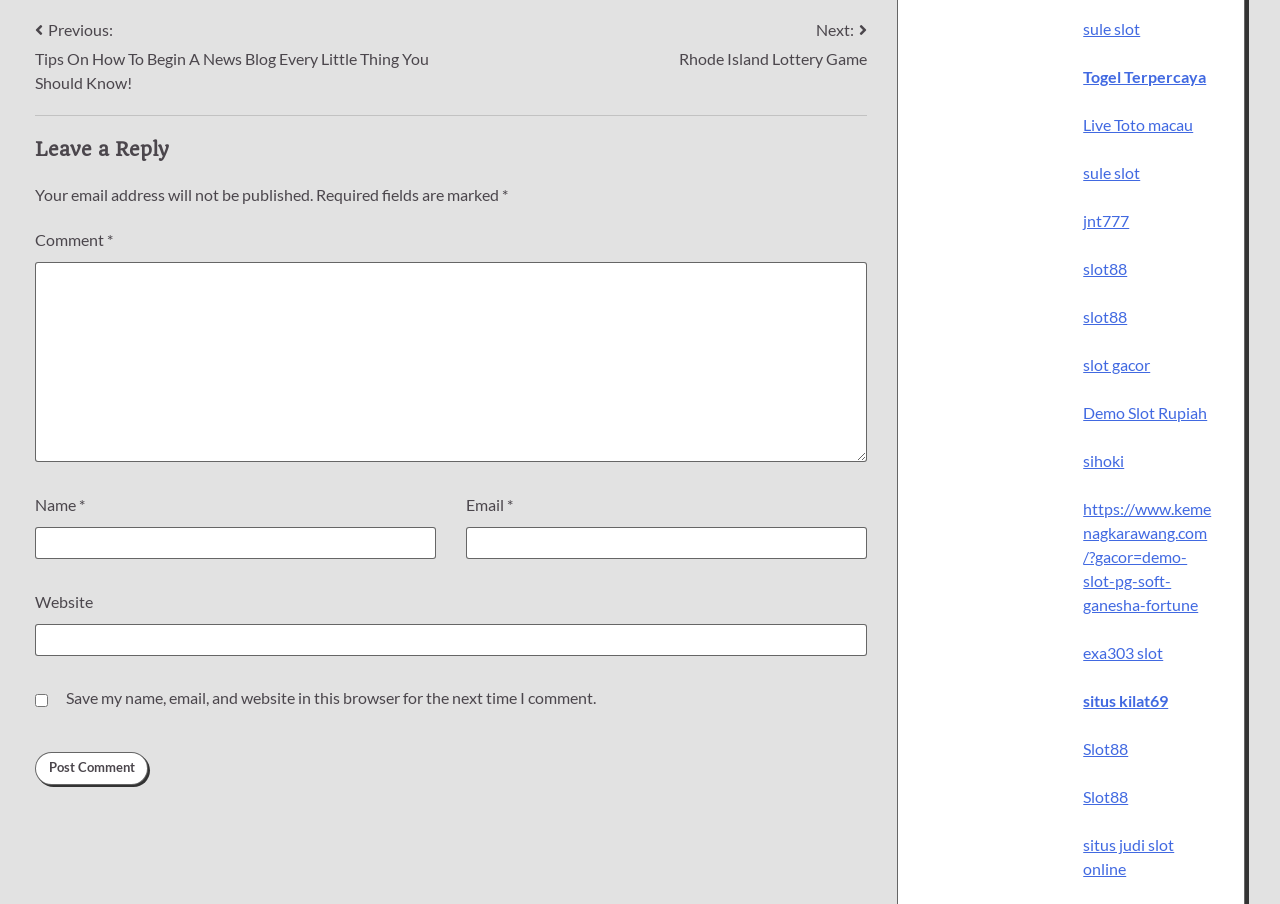What type of information is required to leave a comment?
Using the information from the image, provide a comprehensive answer to the question.

The required fields are marked with an asterisk (*) and include 'Name', 'Email', and 'Comment', indicating that this information is necessary to leave a comment.